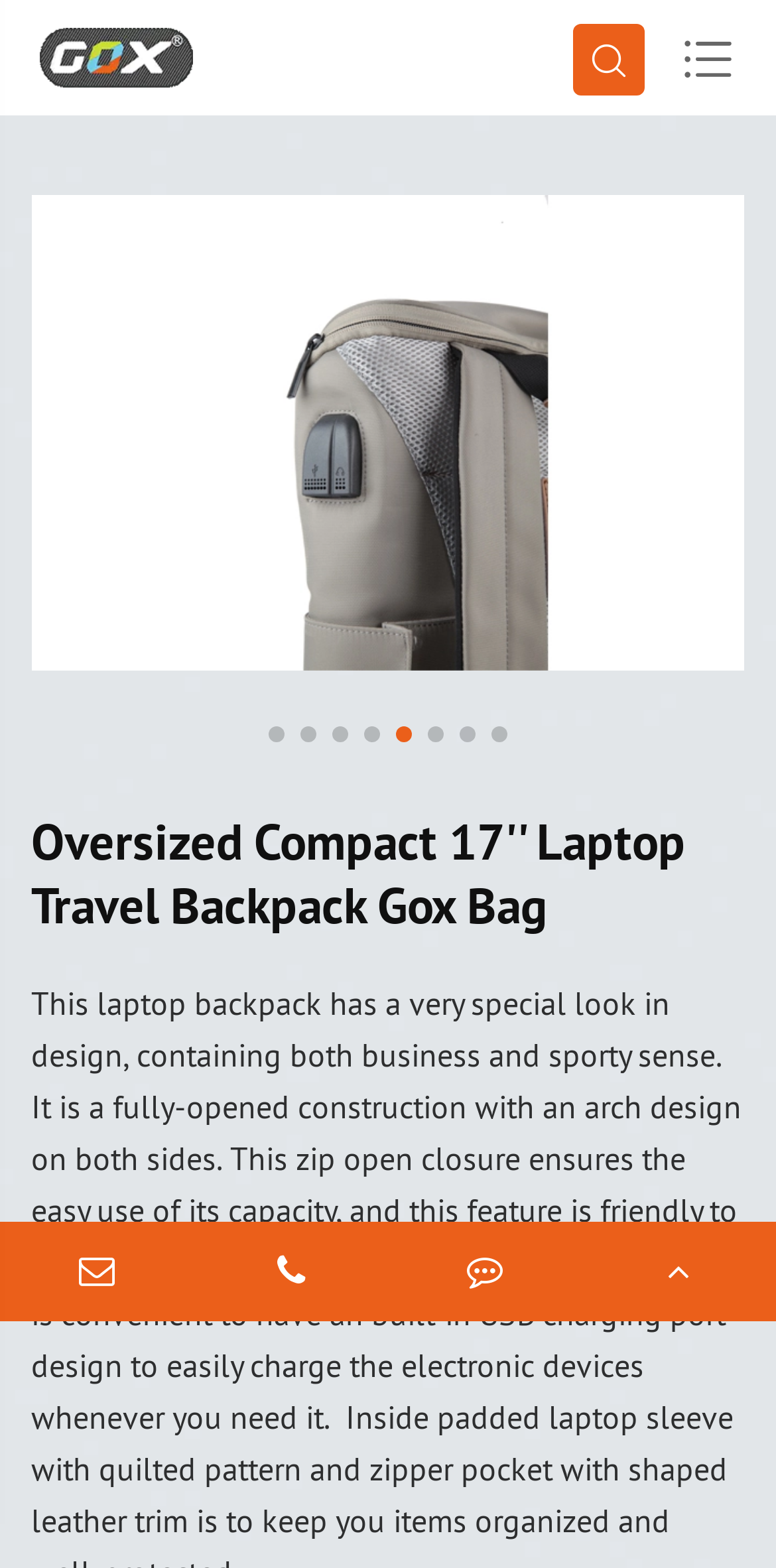Can you find and provide the main heading text of this webpage?

Oversized Compact 17'' Laptop Travel Backpack Gox Bag